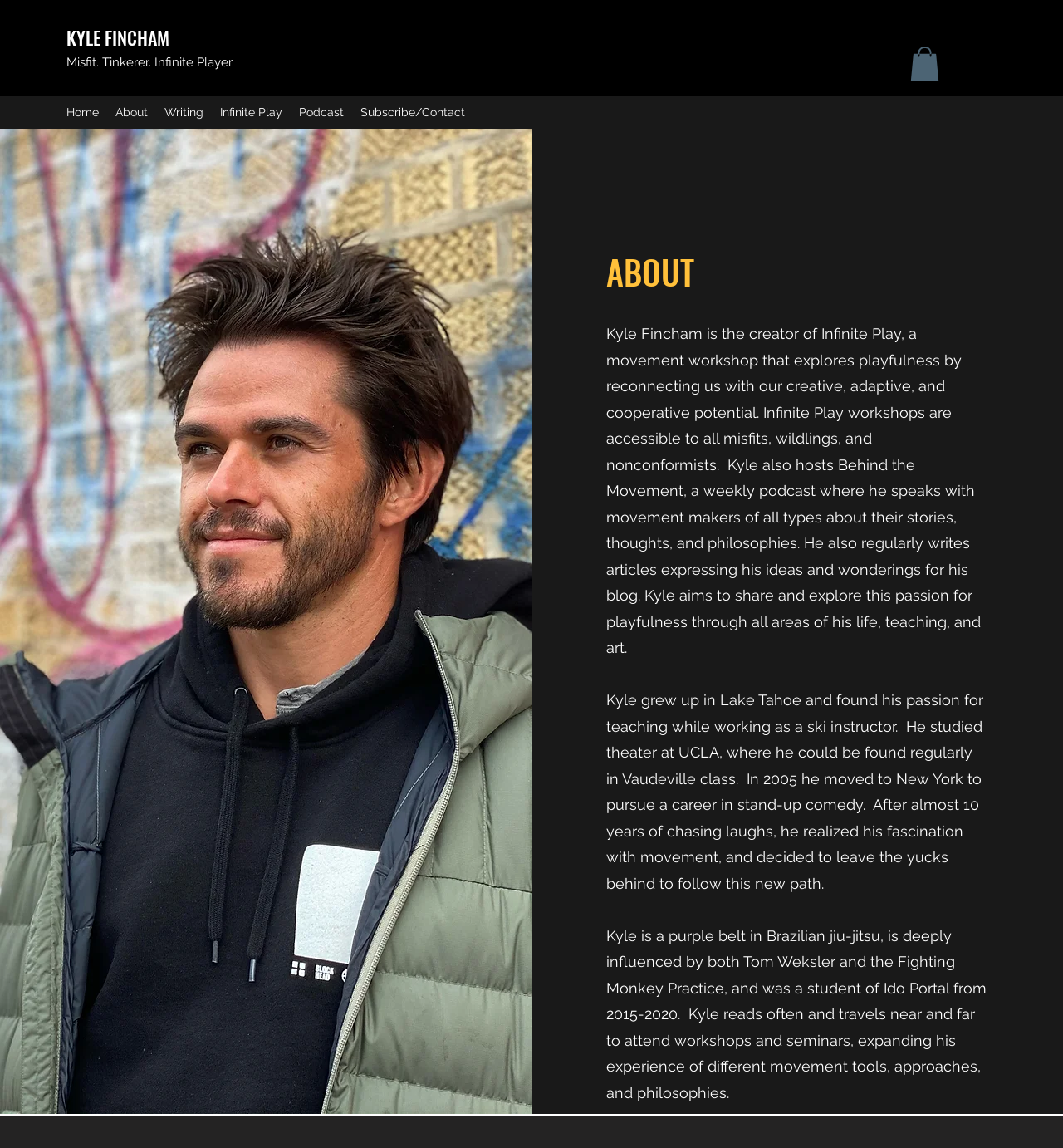Reply to the question with a brief word or phrase: What is the name of Kyle's podcast?

Behind the Movement